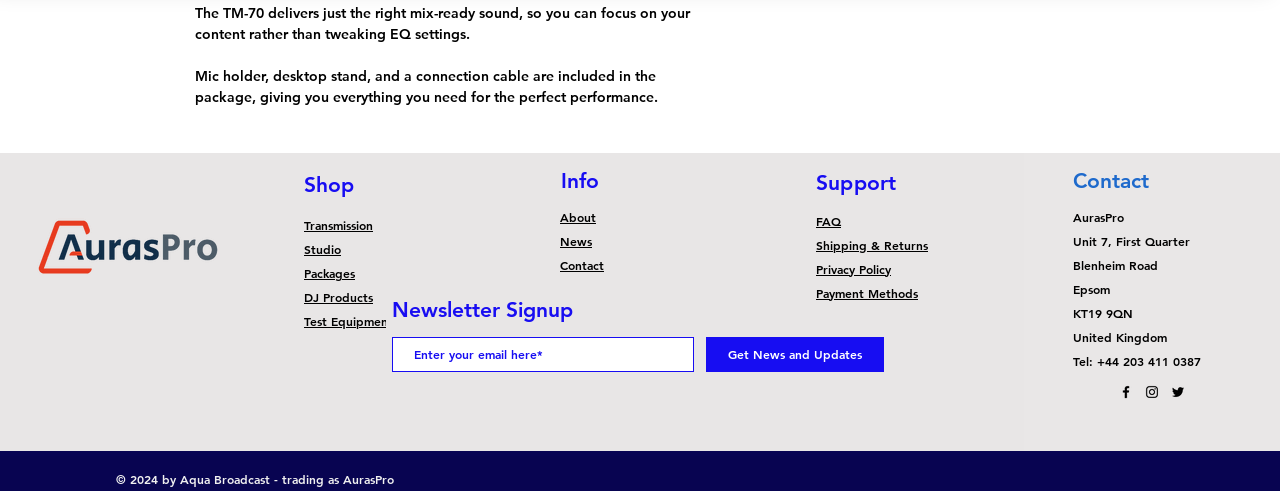Give a one-word or short-phrase answer to the following question: 
What is the purpose of the TM-70?

Delivers mix-ready sound